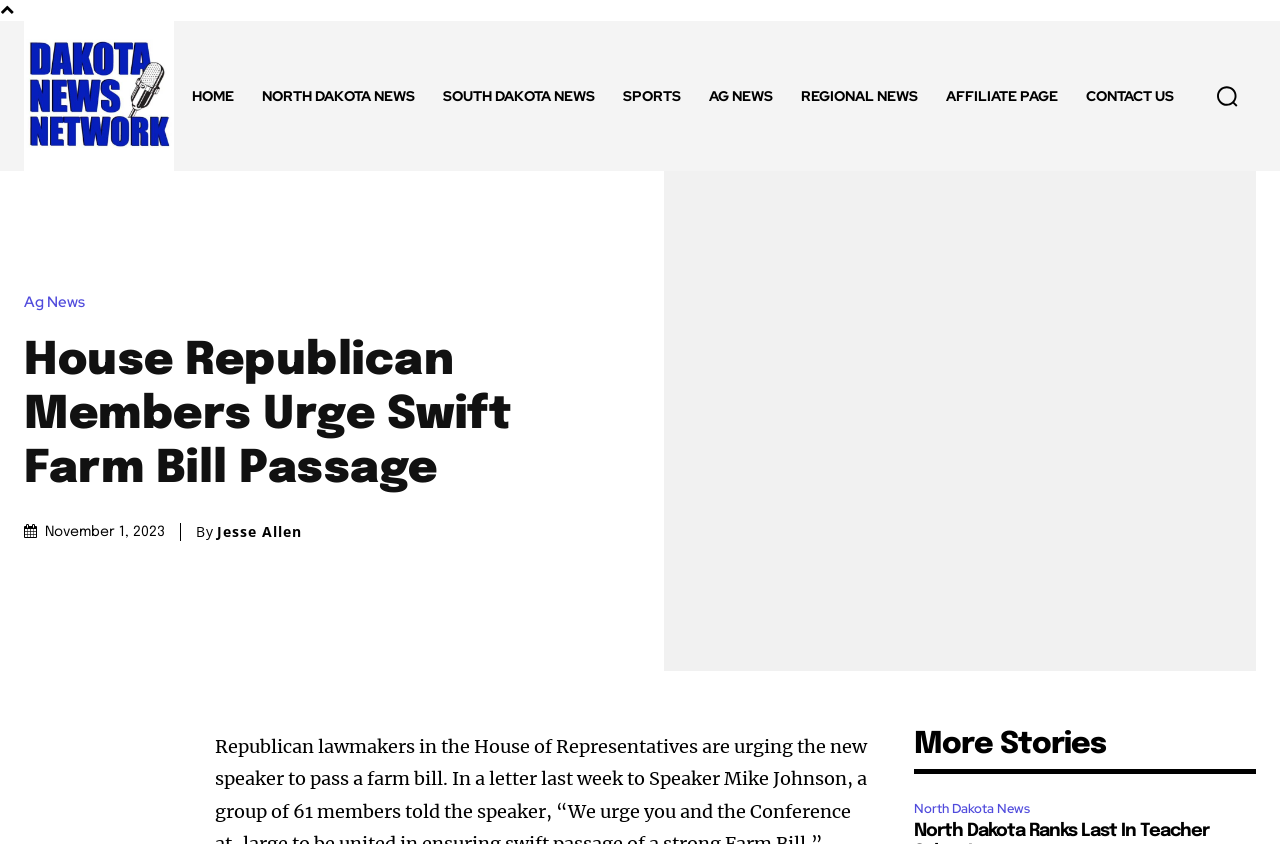Provide your answer to the question using just one word or phrase: What is the date of the article?

November 1, 2023